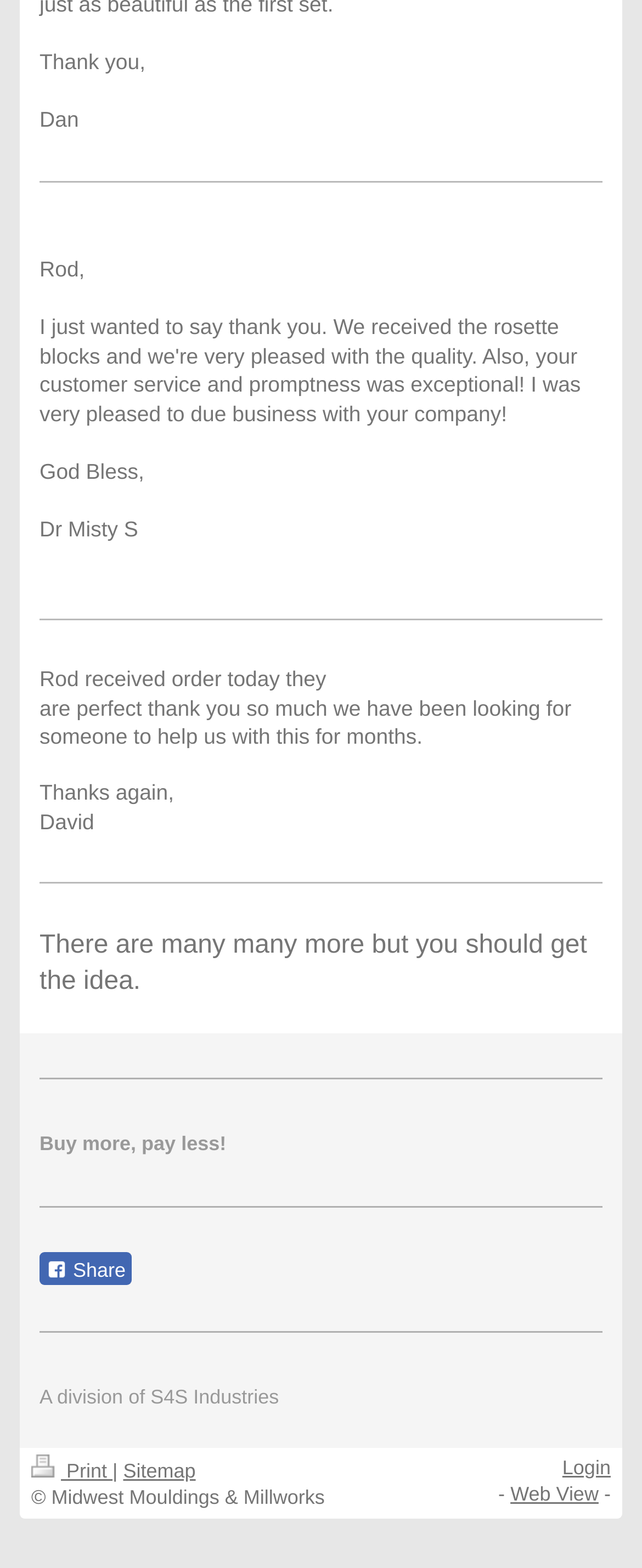Based on the image, provide a detailed response to the question:
What is the purpose of the 'Share' button?

The 'Share' button is typically used to share content on social media or other platforms, allowing users to easily distribute information to others.